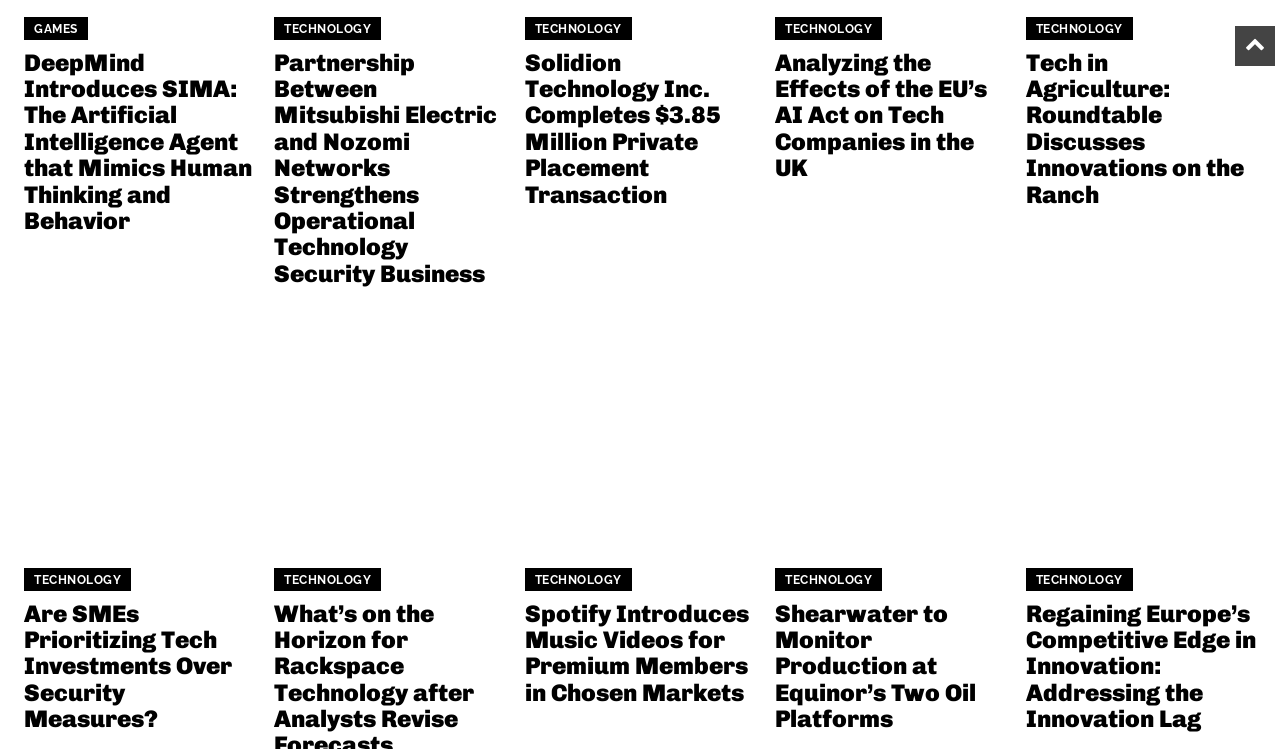Please specify the coordinates of the bounding box for the element that should be clicked to carry out this instruction: "Read the article 'DeepMind Introduces SIMA: The Artificial Intelligence Agent that Mimics Human Thinking and Behavior'". The coordinates must be four float numbers between 0 and 1, formatted as [left, top, right, bottom].

[0.019, 0.066, 0.199, 0.313]